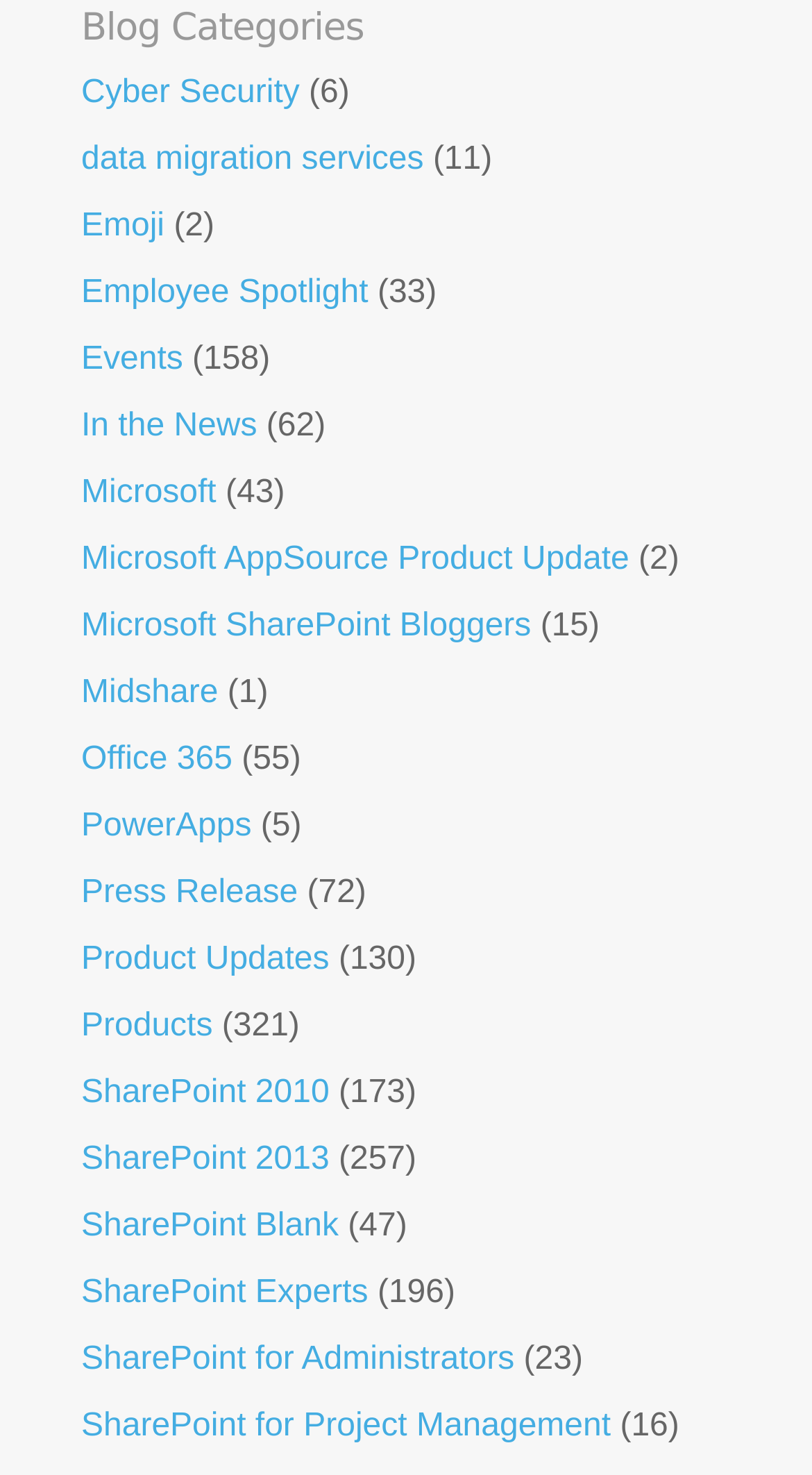Which category has only 1 article? Refer to the image and provide a one-word or short phrase answer.

Midshare